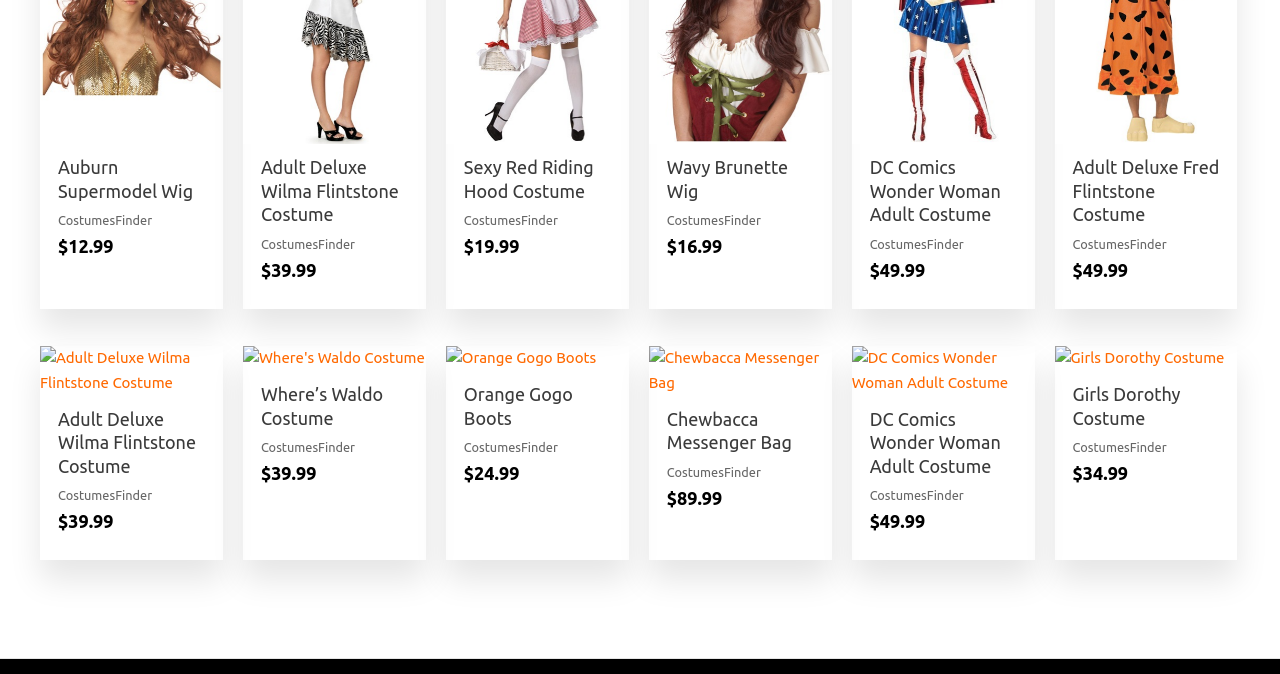Locate the UI element that matches the description Adult Deluxe Wilma Flintstone Costume in the webpage screenshot. Return the bounding box coordinates in the format (top-left x, top-left y, bottom-right x, bottom-right y), with values ranging from 0 to 1.

[0.204, 0.232, 0.319, 0.35]